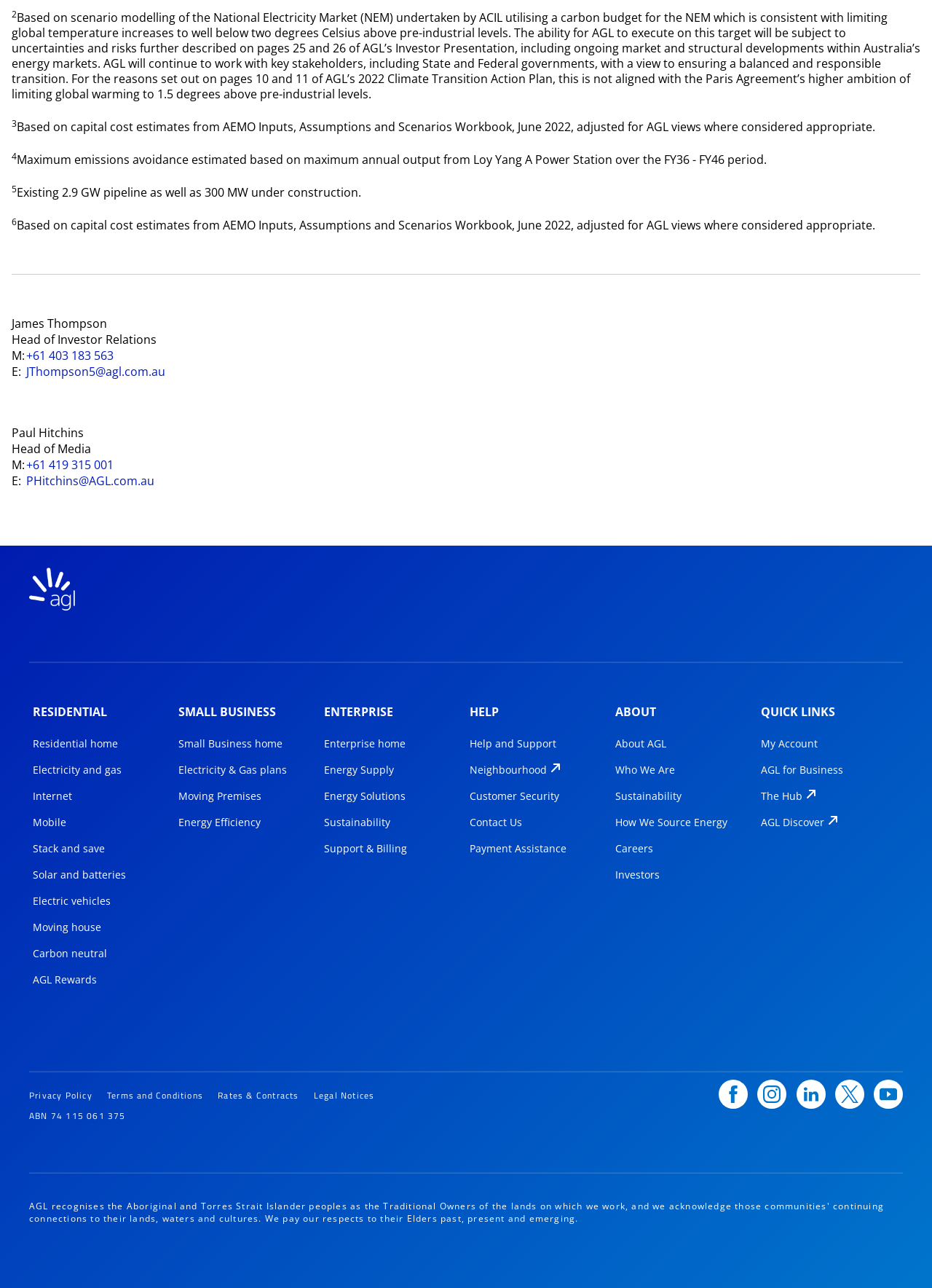Based on the image, provide a detailed response to the question:
What is the link to the 'Residential home' page?

I found the answer by looking at the button 'RESIDENTIAL' and the link 'Residential home' below it.